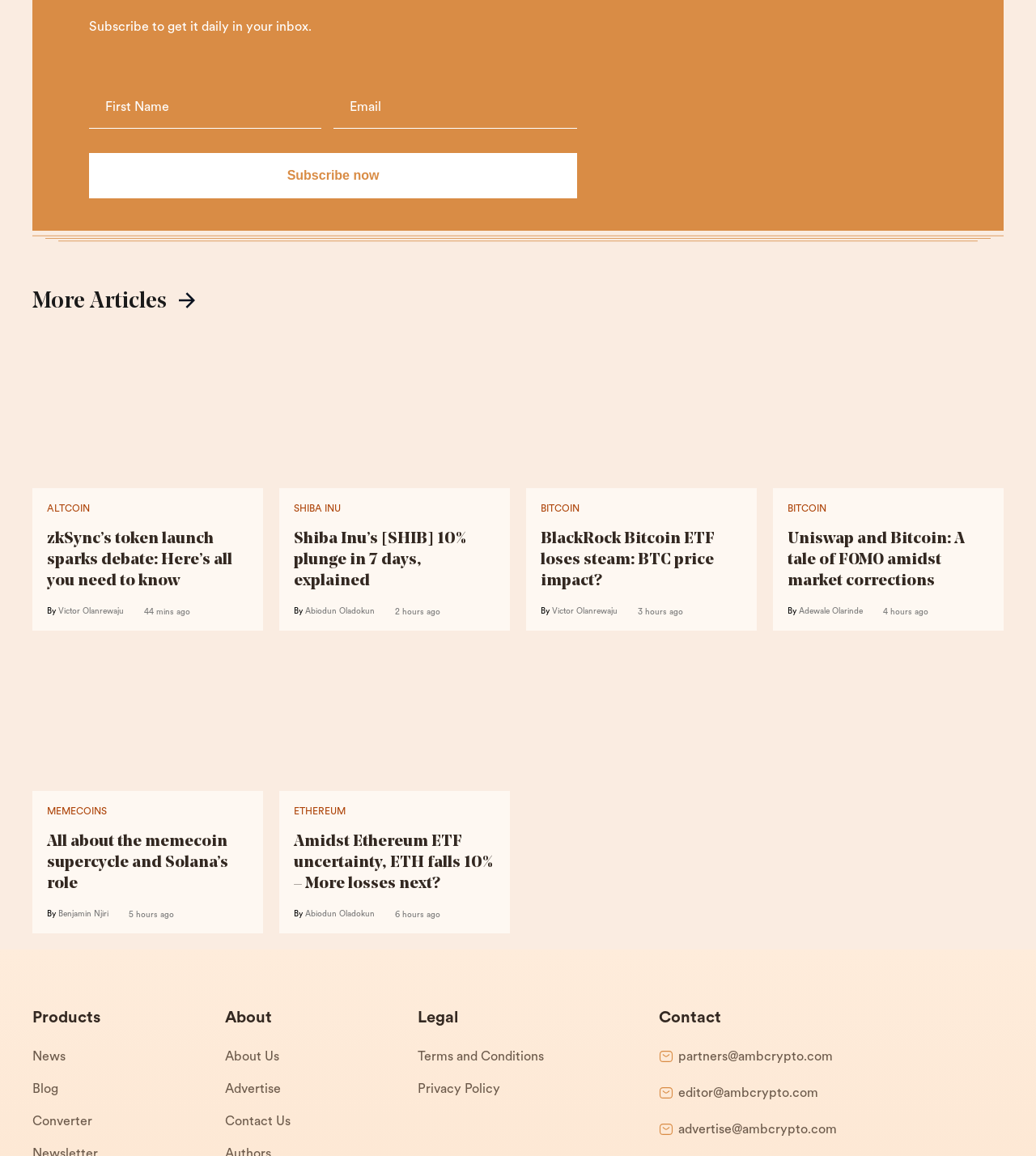Locate the bounding box coordinates of the area you need to click to fulfill this instruction: 'Check the latest news about Bitcoin'. The coordinates must be in the form of four float numbers ranging from 0 to 1: [left, top, right, bottom].

[0.522, 0.302, 0.559, 0.311]